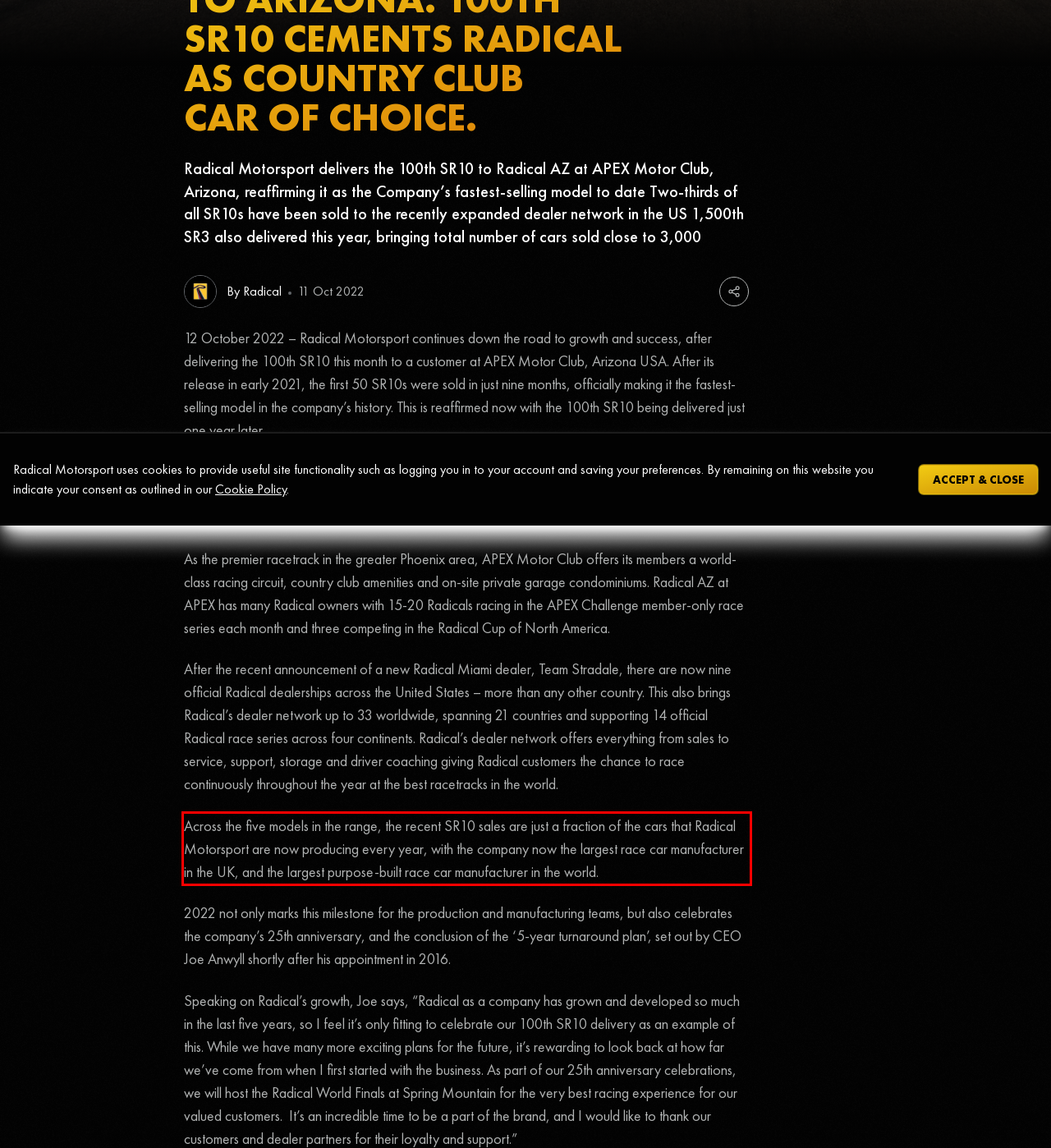You are given a screenshot with a red rectangle. Identify and extract the text within this red bounding box using OCR.

Across the five models in the range, the recent SR10 sales are just a fraction of the cars that Radical Motorsport are now producing every year, with the company now the largest race car manufacturer in the UK, and the largest purpose-built race car manufacturer in the world.